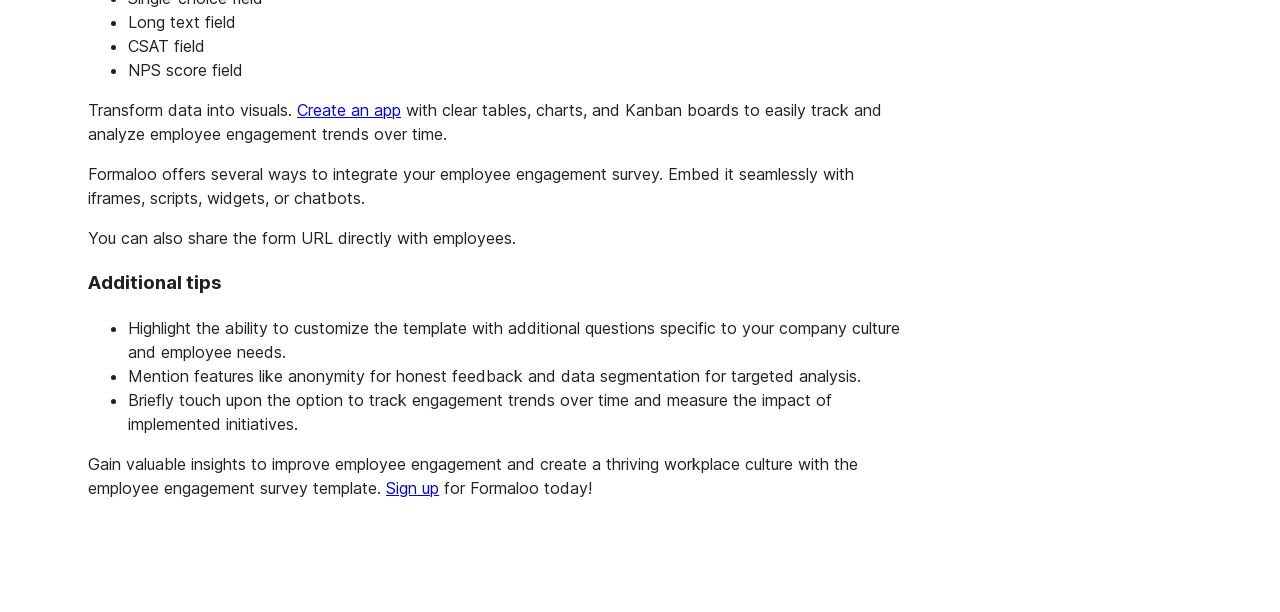How can the survey be integrated?
Using the image as a reference, deliver a detailed and thorough answer to the question.

The survey can be integrated in several ways, including embedding it seamlessly with iframes, scripts, widgets, or chatbots, as mentioned in the text 'Formaloo offers several ways to integrate your employee engagement survey. Embed it seamlessly with iframes, scripts, widgets, or chatbots.'